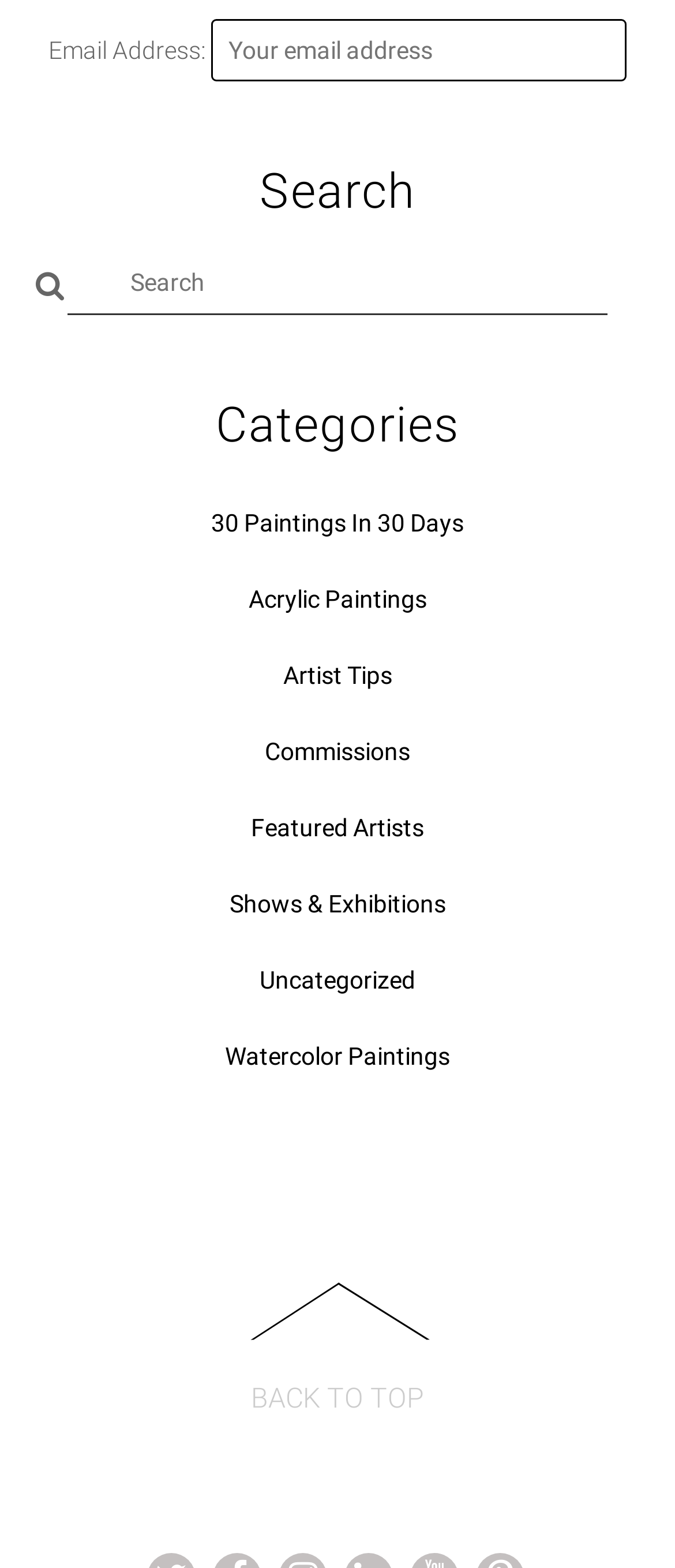Kindly determine the bounding box coordinates of the area that needs to be clicked to fulfill this instruction: "Go back to top".

[0.372, 0.794, 0.628, 0.907]